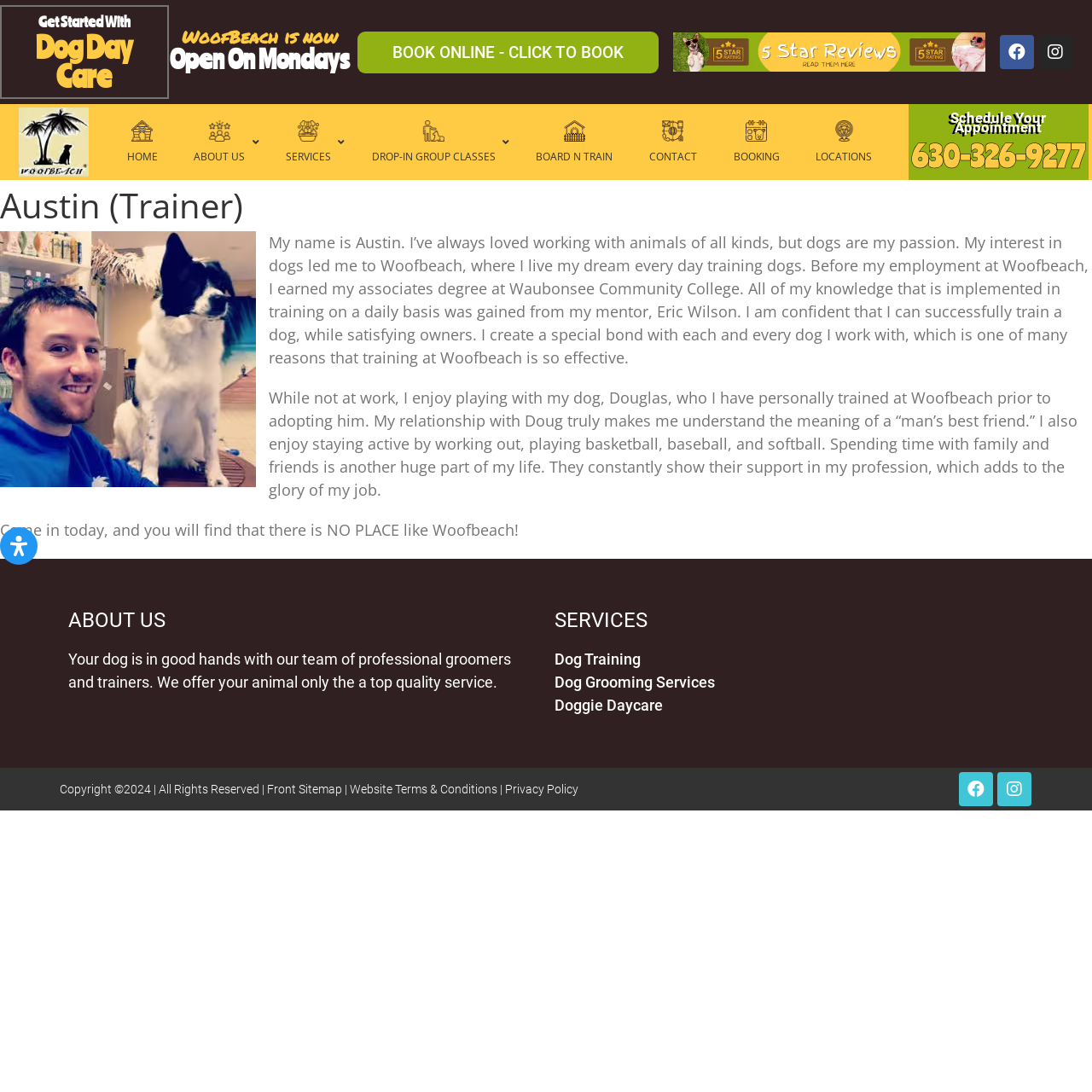Provide a thorough summary of the webpage.

The webpage is about Austin, a dog trainer at WoofBeach Batavia. At the top, there are several headings and links, including "Get Started With", "Dog Day Care", and "WoofBeach is now Open On Mondays". Below these headings, there are social media links to Facebook and Instagram, as well as a navigation menu with icons and text, including "HOME", "ABOUT US", "SERVICES", "DROP-IN GROUP CLASSES", "BOARD N TRAIN", "CONTACT", "BOOKING", and "LOCATIONS".

The main content of the page is an article about Austin, the dog trainer. There is a heading with his name, followed by a paragraph describing his passion for working with dogs and his experience at WoofBeach. The text also mentions his education and mentor, as well as his ability to create a special bond with each dog he works with.

Below this, there are two more paragraphs about Austin's personal life, including his hobbies and his relationship with his dog, Douglas. The text also mentions his family and friends, who support him in his profession.

Further down the page, there are several sections, including "ABOUT US", "SERVICES", and a list of links to specific services, such as "Dog Training", "Dog Grooming Services", and "Doggie Daycare". At the bottom of the page, there is a copyright notice, as well as links to the website's terms and conditions, privacy policy, and sitemap. There is also a button to open an accessibility panel.